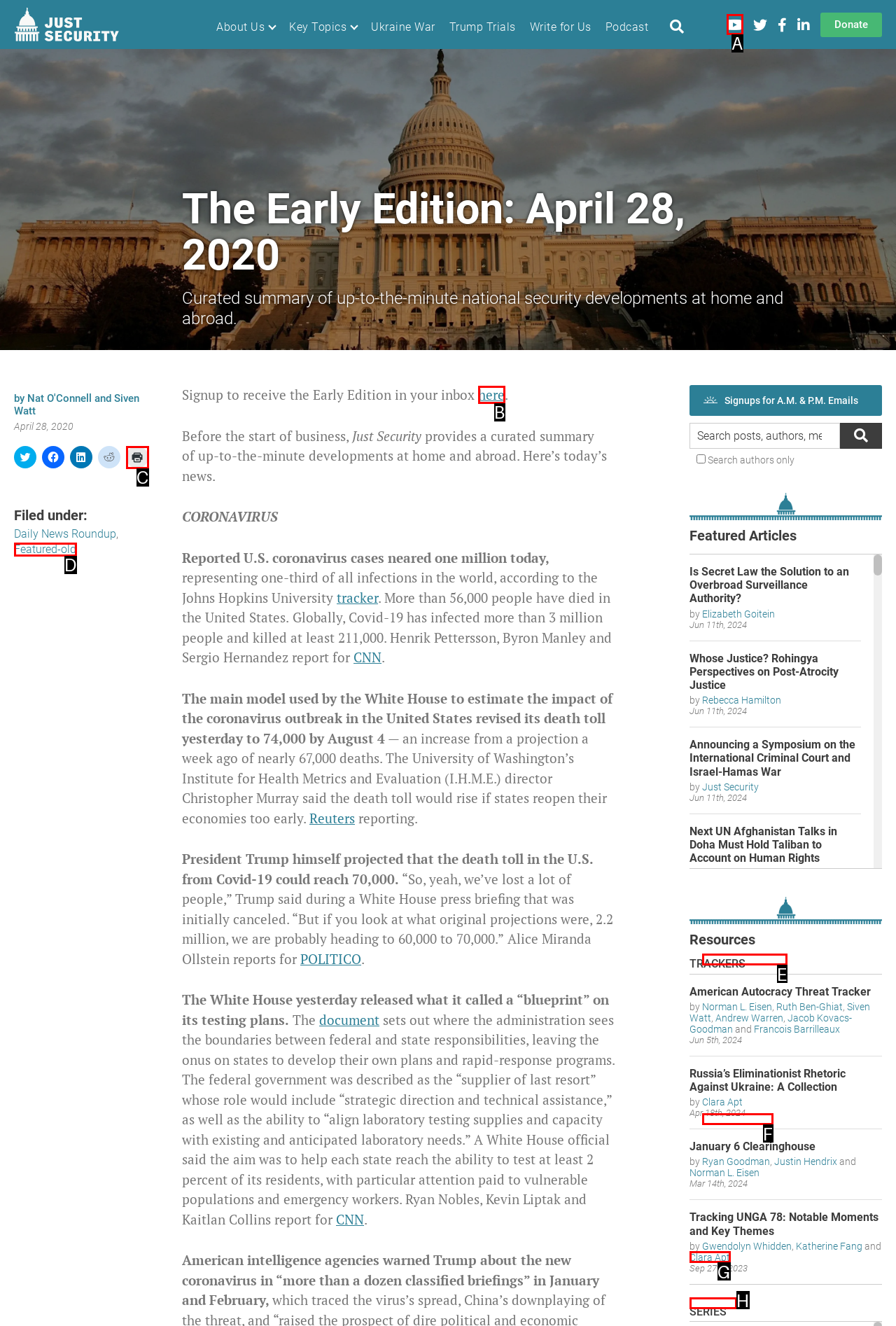Select the HTML element that should be clicked to accomplish the task: Follow us on YouTube Reply with the corresponding letter of the option.

A